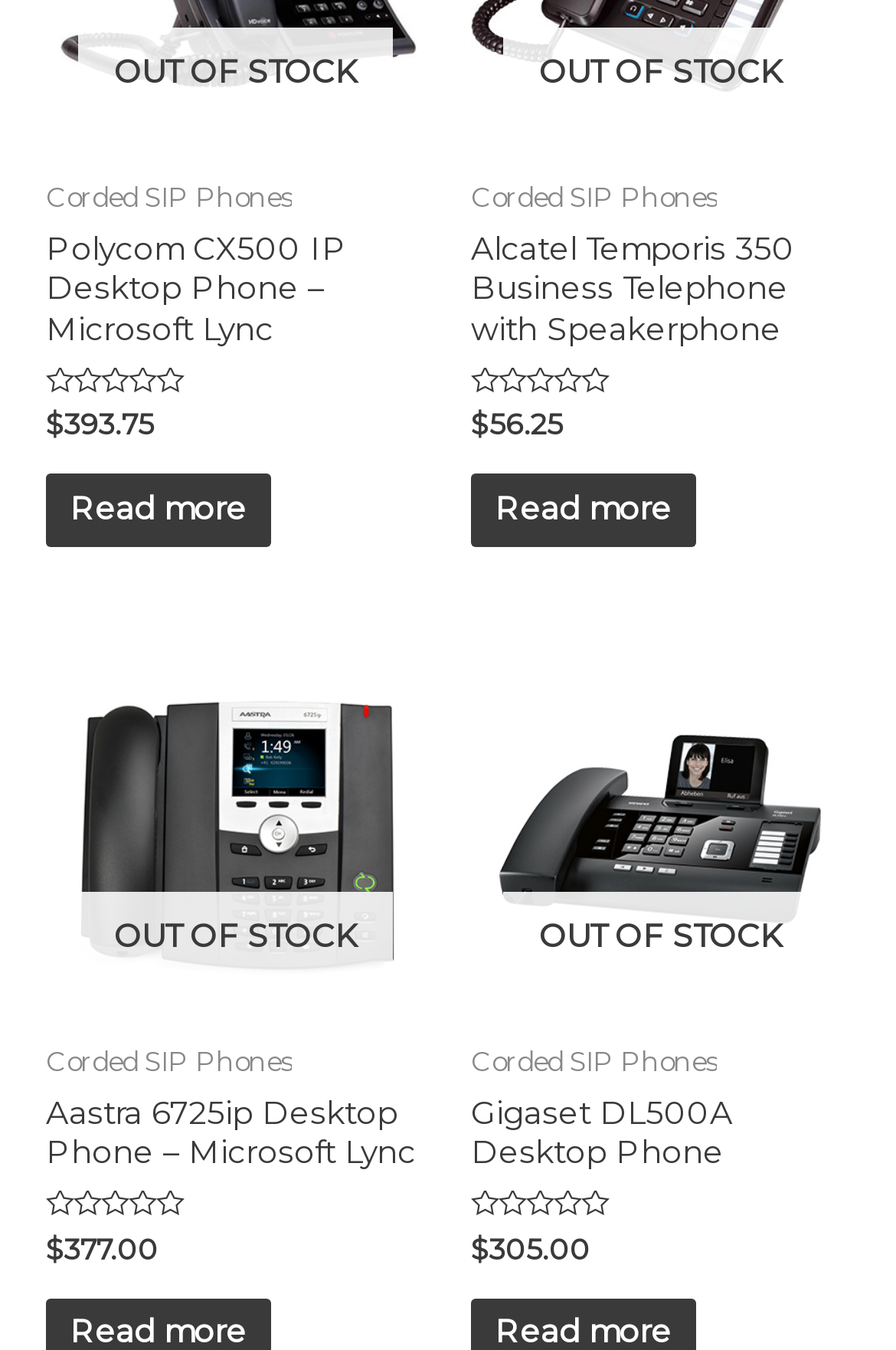What is the price range of the products?
Make sure to answer the question with a detailed and comprehensive explanation.

By examining the prices listed for each product, the lowest price is $56.25 and the highest price is $393.75, indicating that the price range of the products is between these two values.